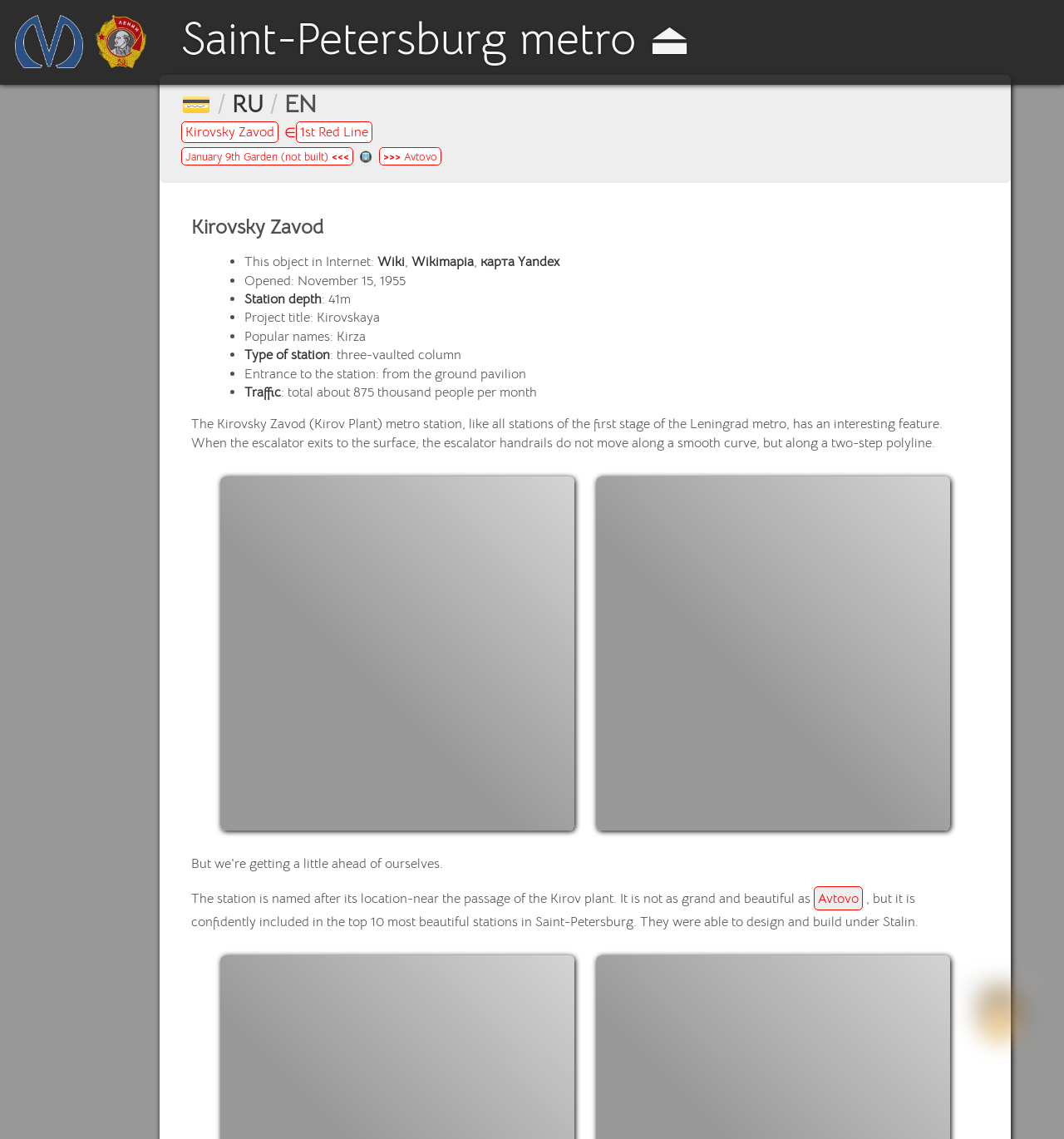Please provide the bounding box coordinates for the element that needs to be clicked to perform the instruction: "Click the 'Free Consultation' link". The coordinates must consist of four float numbers between 0 and 1, formatted as [left, top, right, bottom].

None